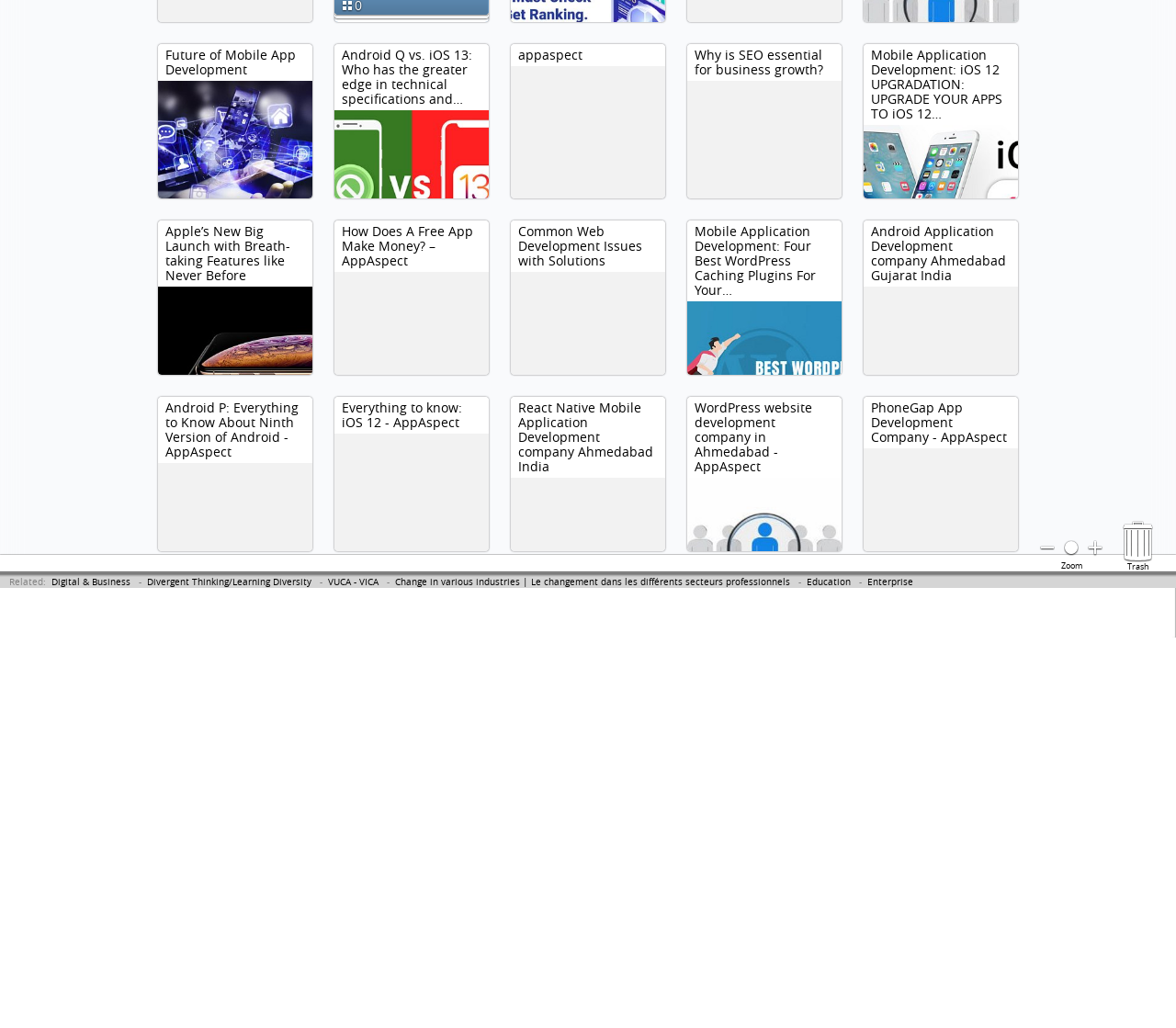Predict the bounding box of the UI element based on the description: "Enterprise". The coordinates should be four float numbers between 0 and 1, formatted as [left, top, right, bottom].

[0.738, 0.56, 0.777, 0.572]